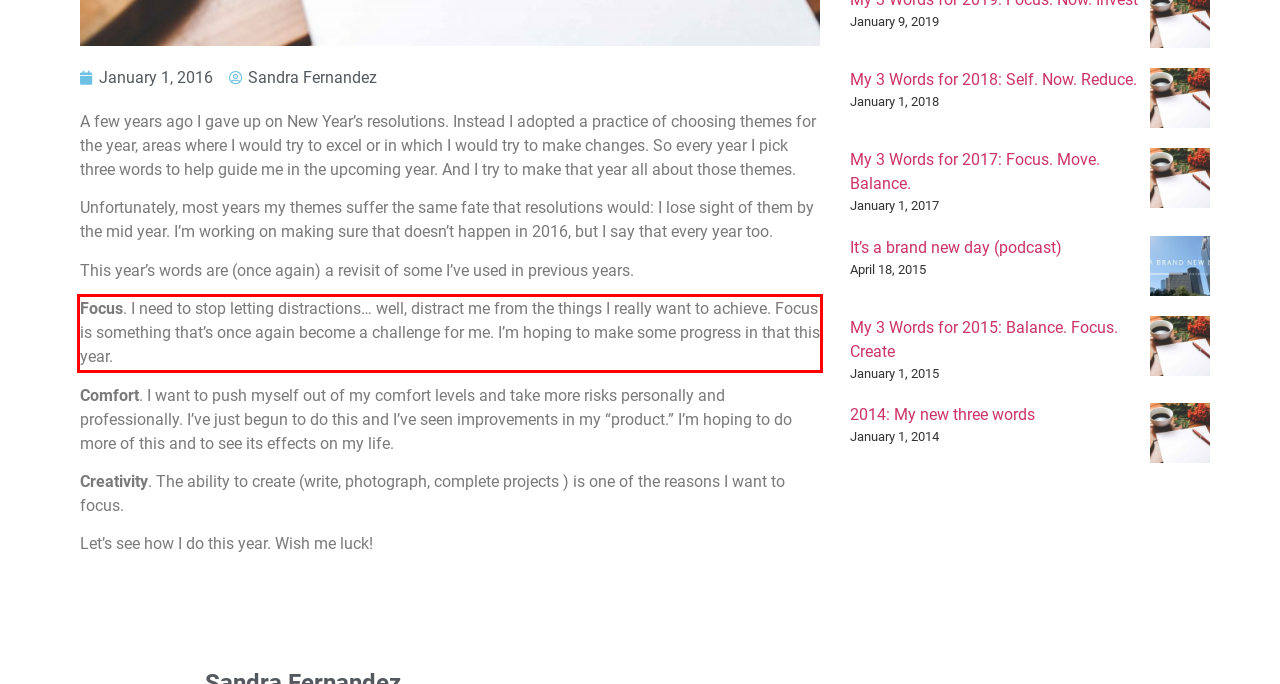You have a screenshot of a webpage where a UI element is enclosed in a red rectangle. Perform OCR to capture the text inside this red rectangle.

Focus. I need to stop letting distractions… well, distract me from the things I really want to achieve. Focus is something that’s once again become a challenge for me. I’m hoping to make some progress in that this year.